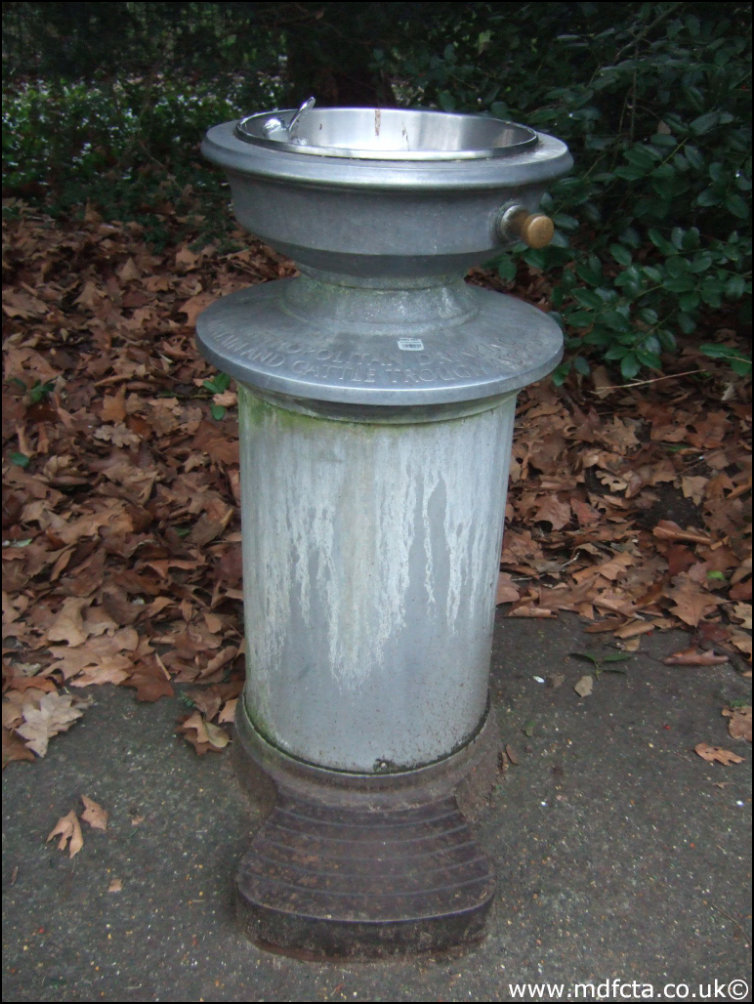Illustrate the image with a detailed caption.

The image depicts a vintage drinking fountain located just inside, slightly east of the Lion Gate entrance to Kew Gardens. This particular fountain is part of the Metropolitan Drinking Fountain and Cattle Trough Association, showcasing its historical significance. Crafted from metal, the fountain features a rounded basin at the top, designed to hold water, with a simple lever for operation. It stands on a robust base, reinforced for durability, nestled among autumn leaves that cover the ground, highlighting the serene, natural setting of the garden. This specific fountain, identified by the MDFCTA number 4237, 4238, or 4239, was erected on December 12, 1956, and is categorized as a "Special All Metal Fountain" designed specifically for Kew Gardens, embodying both functionality and a touch of historical charm.